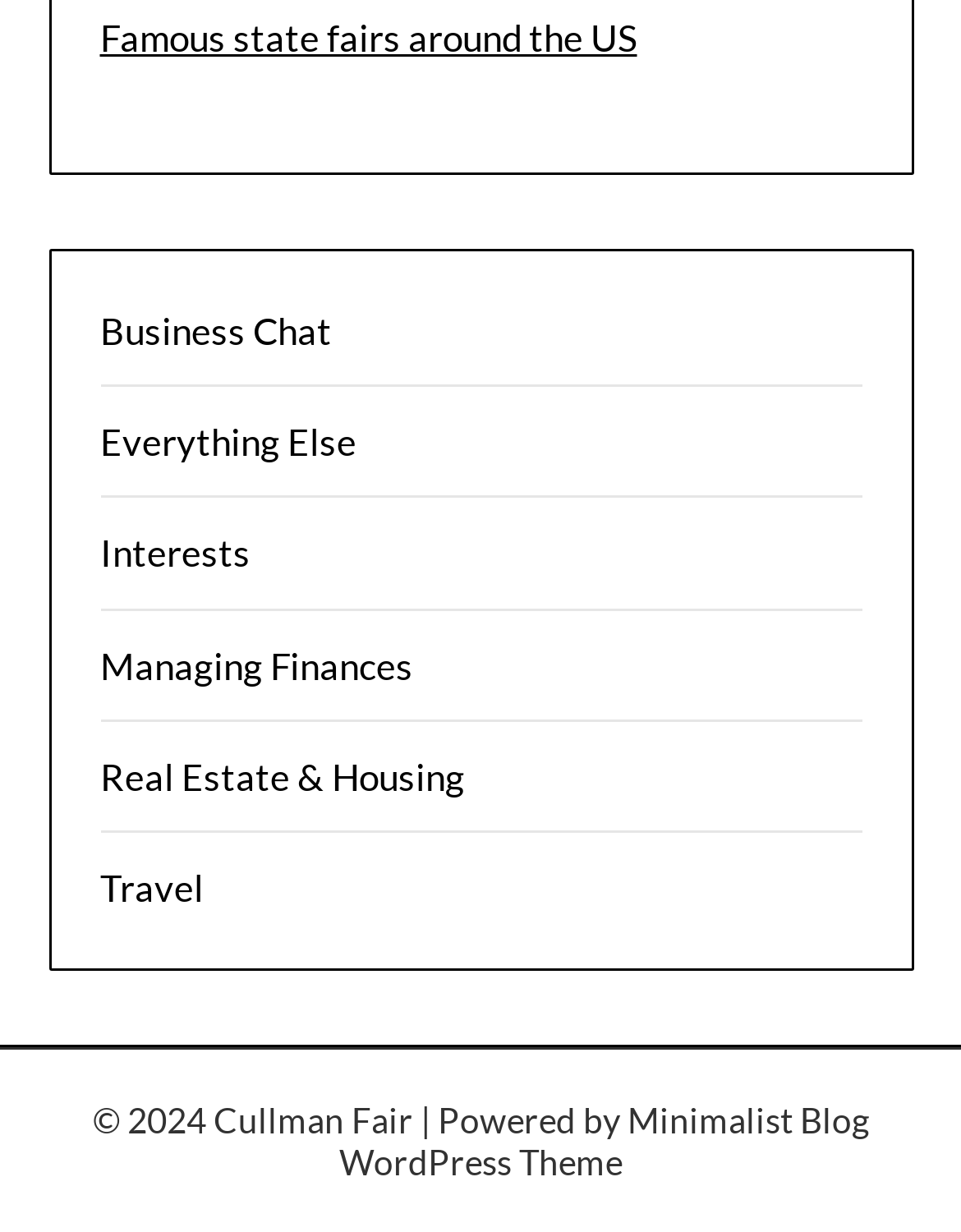By analyzing the image, answer the following question with a detailed response: What is the theme of the links on the top?

The links on the top of the webpage are categorized into various topics such as 'Famous state fairs around the US', 'Business Chat', 'Everything Else', 'Interests', 'Managing Finances', 'Real Estate & Housing', and 'Travel'. These topics suggest that the webpage is related to general knowledge or information.